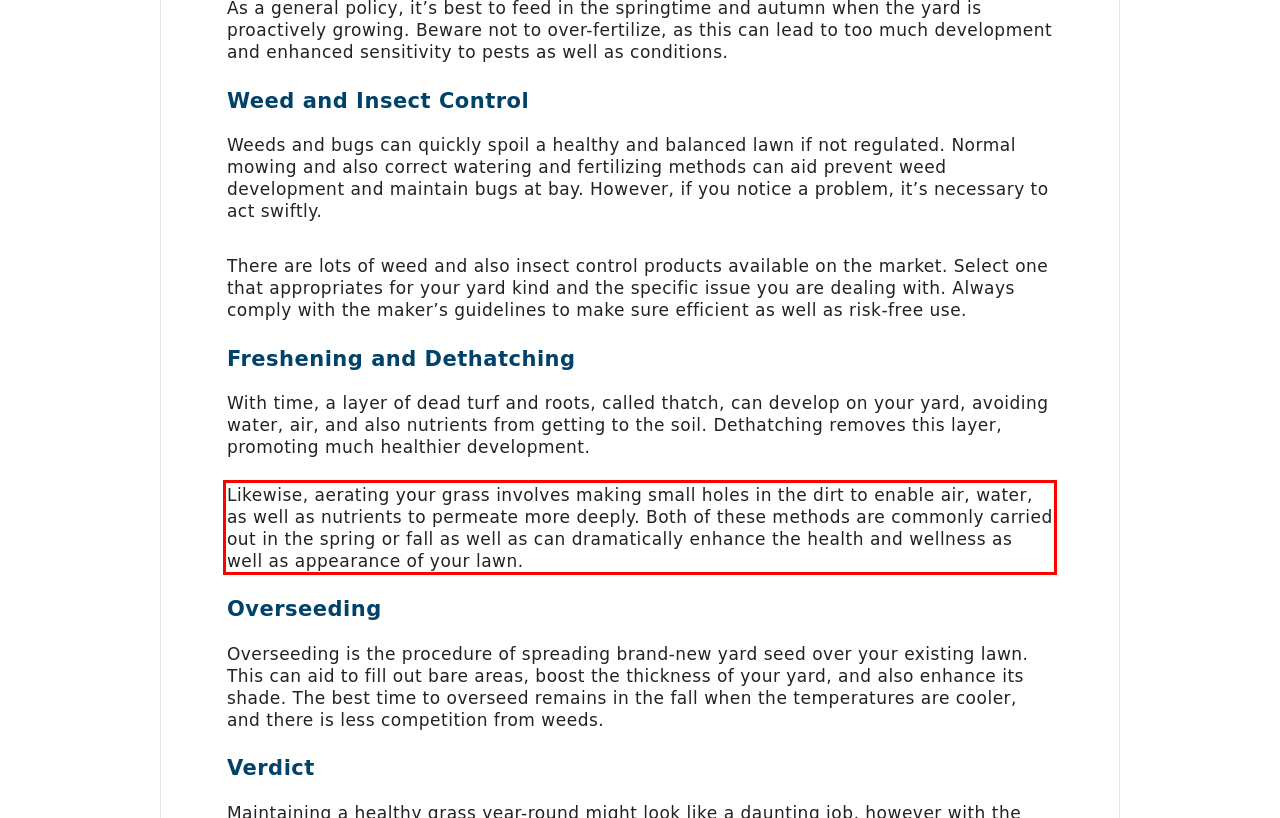Given a screenshot of a webpage, locate the red bounding box and extract the text it encloses.

Likewise, aerating your grass involves making small holes in the dirt to enable air, water, as well as nutrients to permeate more deeply. Both of these methods are commonly carried out in the spring or fall as well as can dramatically enhance the health and wellness as well as appearance of your lawn.